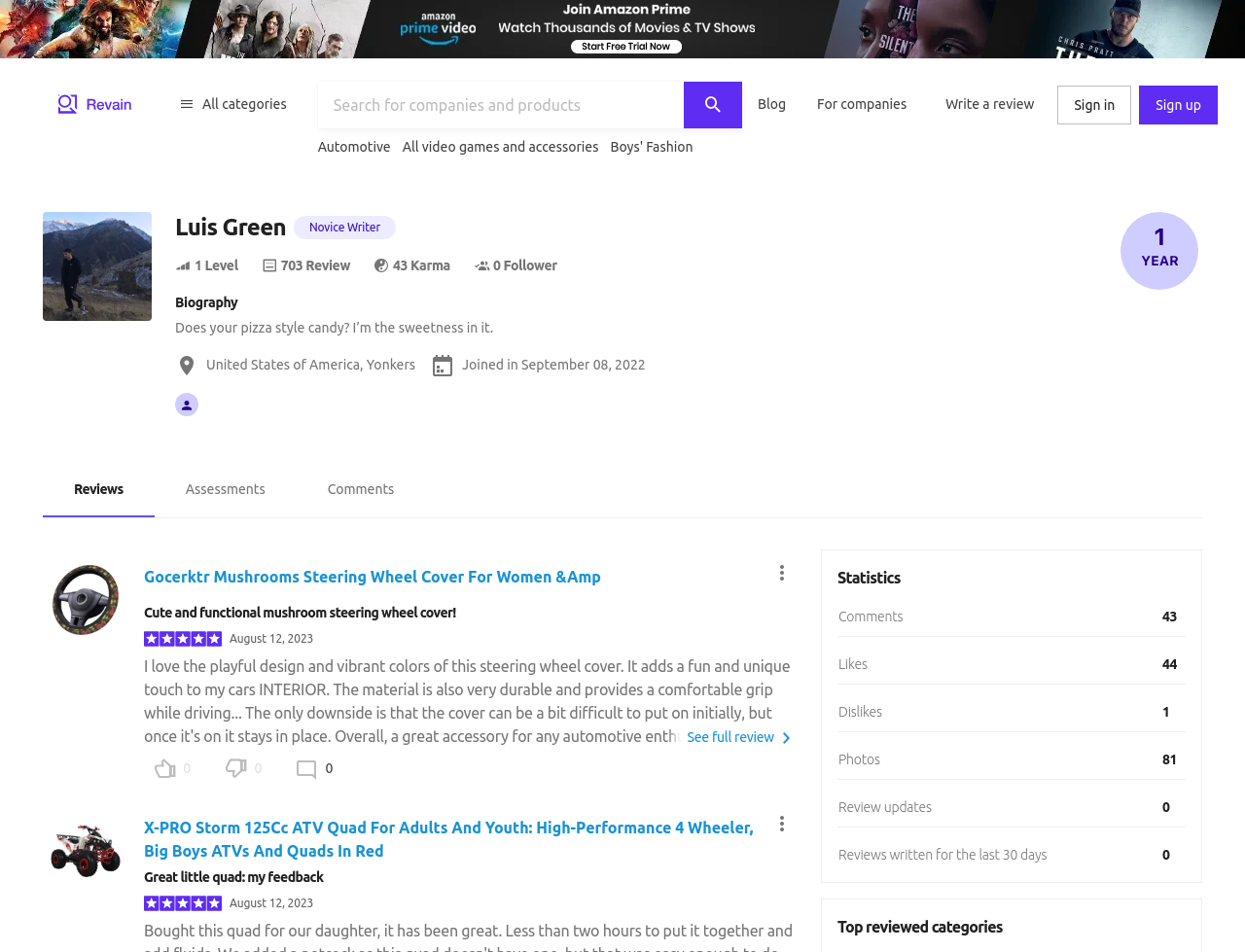For the following element description, predict the bounding box coordinates in the format (top-left x, top-left y, bottom-right x, bottom-right y). All values should be floating point numbers between 0 and 1. Description: Great little quad: my feedback

[0.116, 0.911, 0.26, 0.93]